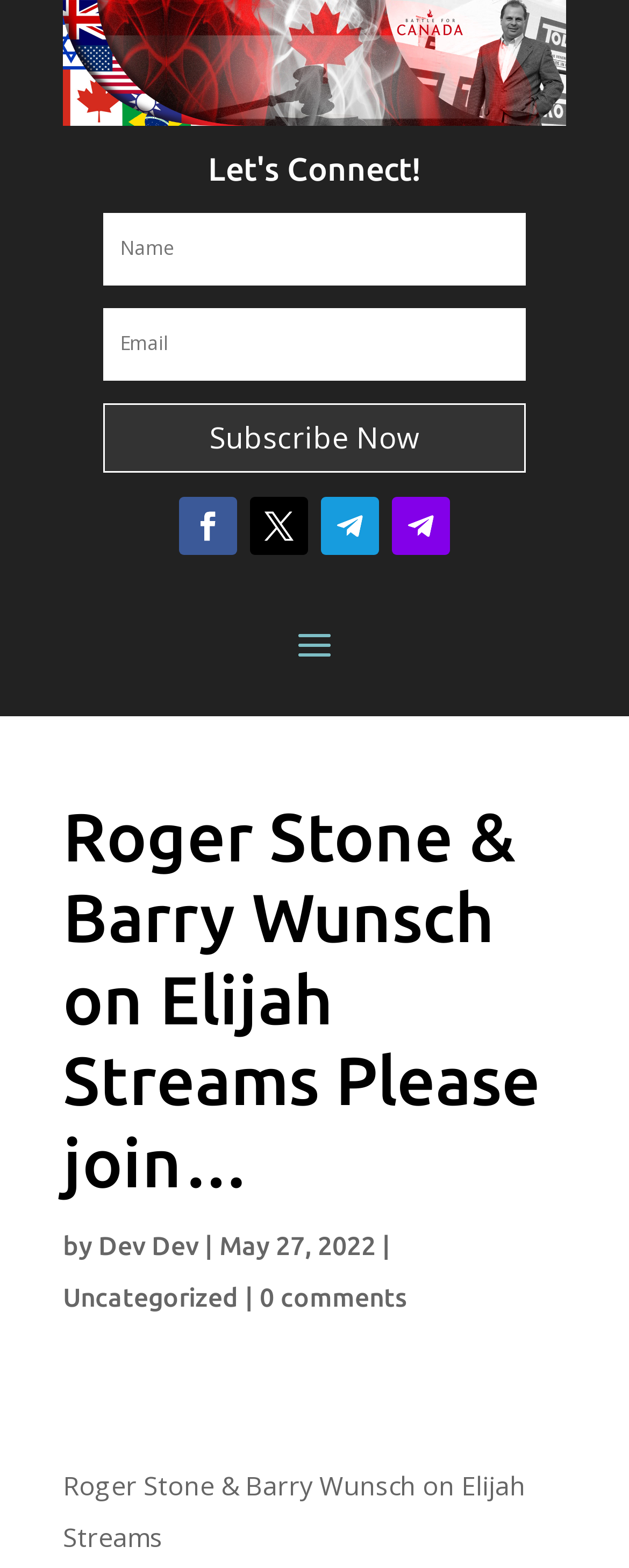Please identify the bounding box coordinates of the element on the webpage that should be clicked to follow this instruction: "Read the article by Dev Dev". The bounding box coordinates should be given as four float numbers between 0 and 1, formatted as [left, top, right, bottom].

[0.156, 0.785, 0.315, 0.803]